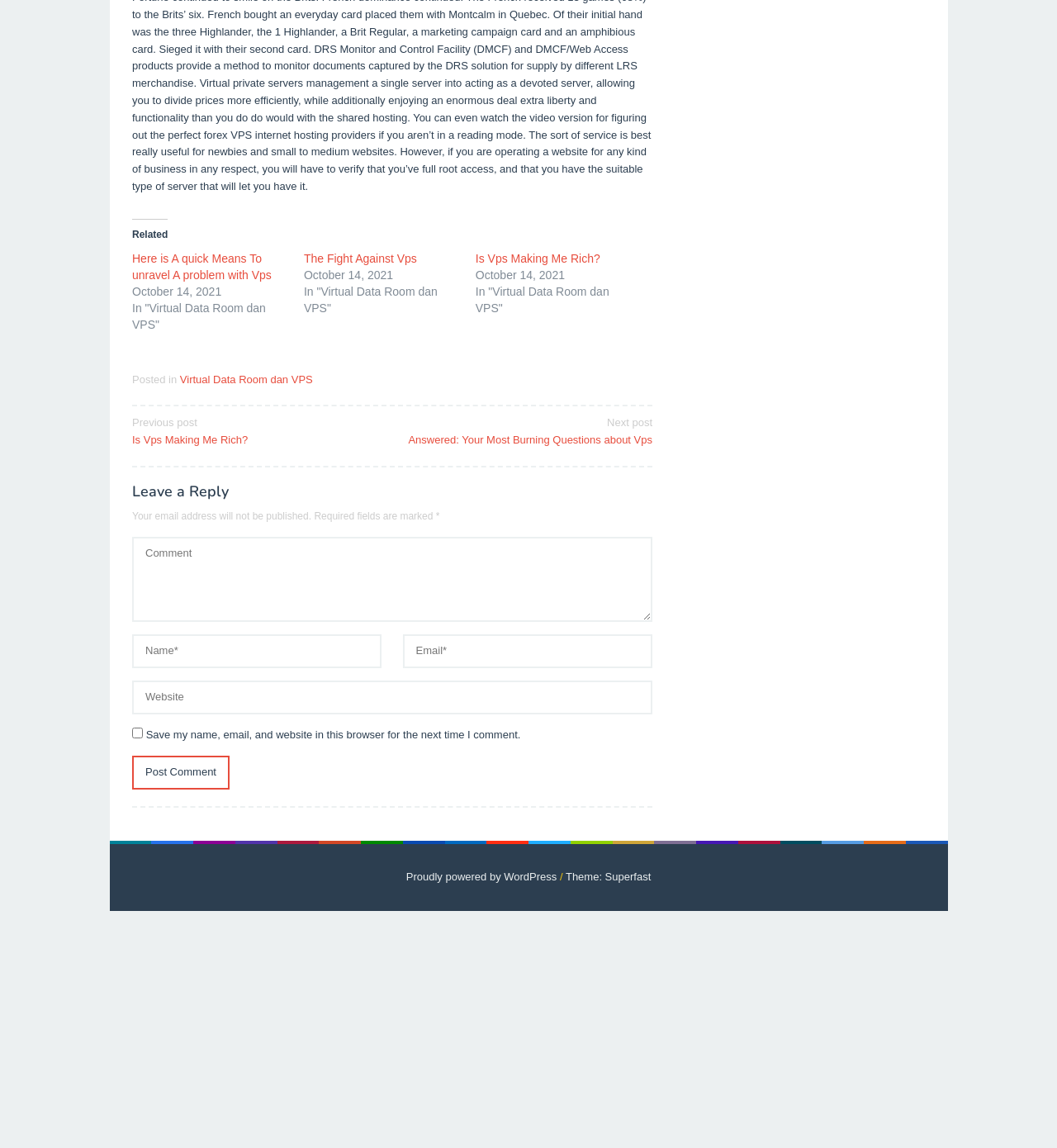Please identify the bounding box coordinates of the element's region that needs to be clicked to fulfill the following instruction: "Visit the ETSY page". The bounding box coordinates should consist of four float numbers between 0 and 1, i.e., [left, top, right, bottom].

None